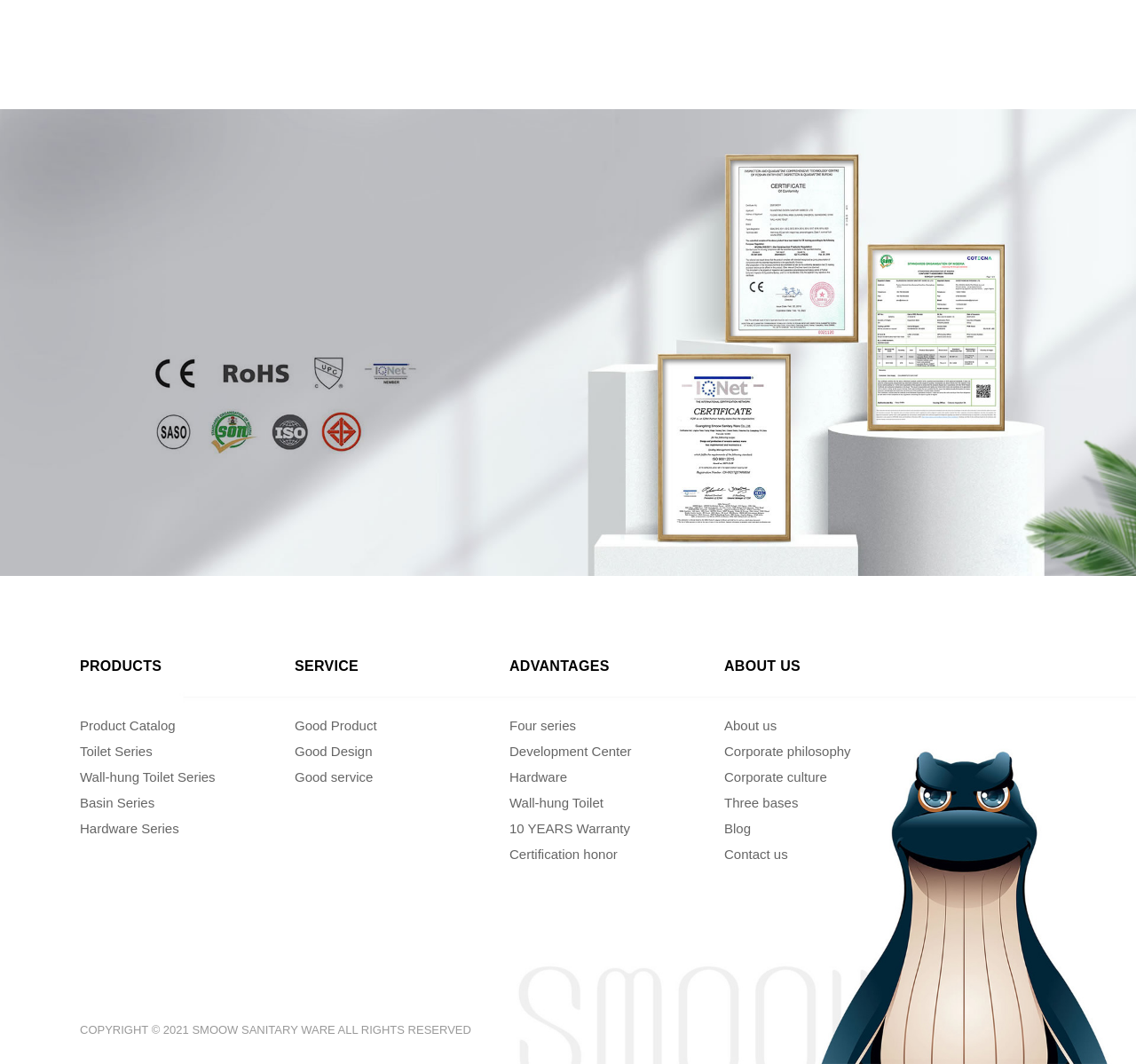Show the bounding box coordinates of the element that should be clicked to complete the task: "Open the cart".

None